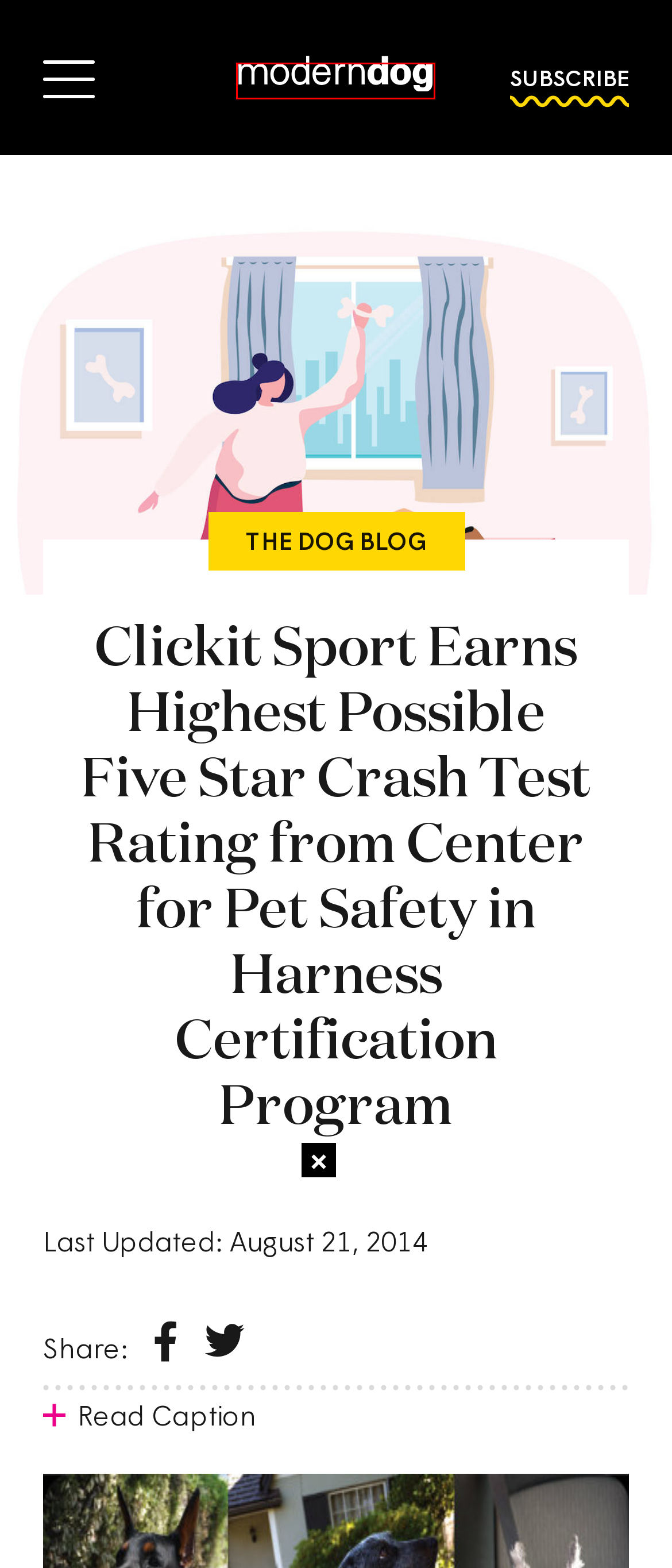You are provided a screenshot of a webpage featuring a red bounding box around a UI element. Choose the webpage description that most accurately represents the new webpage after clicking the element within the red bounding box. Here are the candidates:
A. Dog Website | Best Print & Digital Dog Magazine | Modern Dog
B. The Dog Blog Archives - Modern Dog Magazine
C. Advertise With Us - Modern Dog Magazine
D. Sign In - Modern Dog Magazine
E. Welcome to the Science of Pet Safety!
F. Cat Website | Best Print & Digital Cat Magazine | Modern Cat
G. ‎Modern Dog on the App Store
H. Terms of Use - Modern Dog Magazine

A